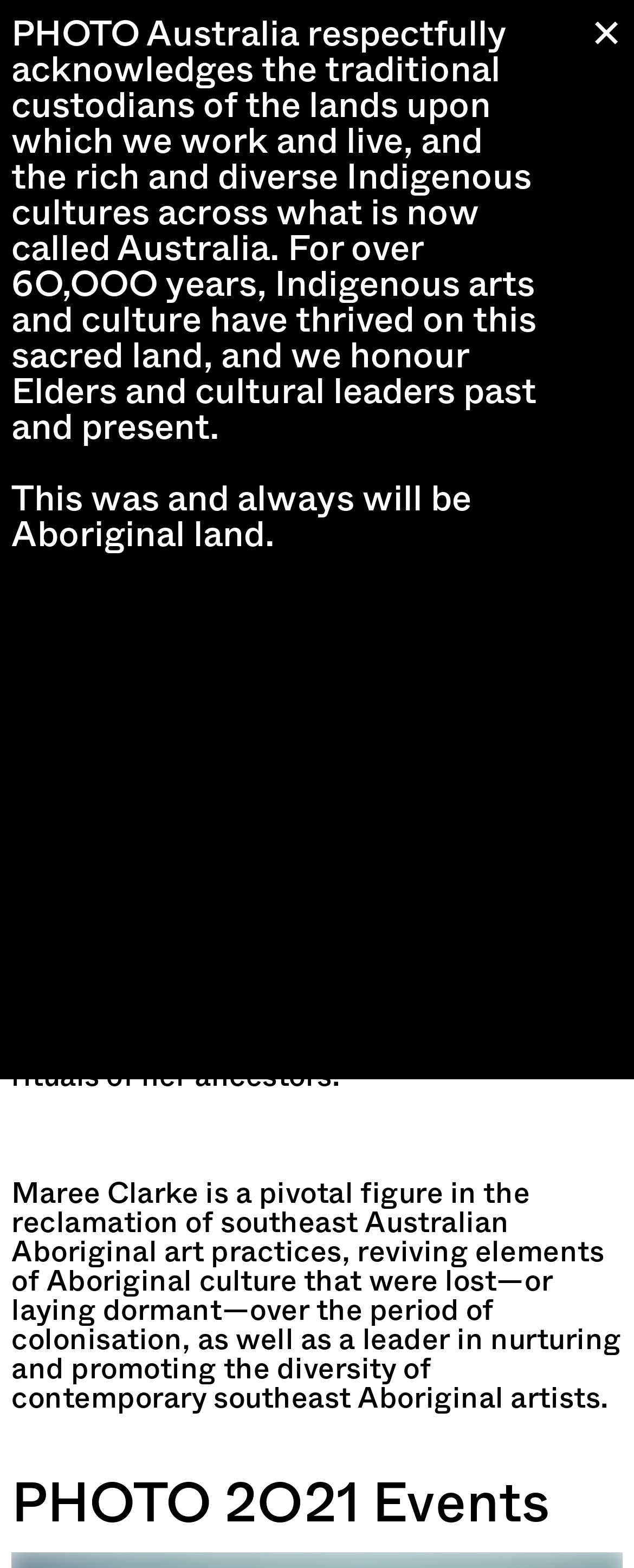What is Maree Clarke's ancestry?
We need a detailed and meticulous answer to the question.

Based on the webpage, Maree Clarke is described as a Yorta Yorta/Wamba Wamba/Mutti Mutti/Boonwurrung woman, indicating her ancestry.